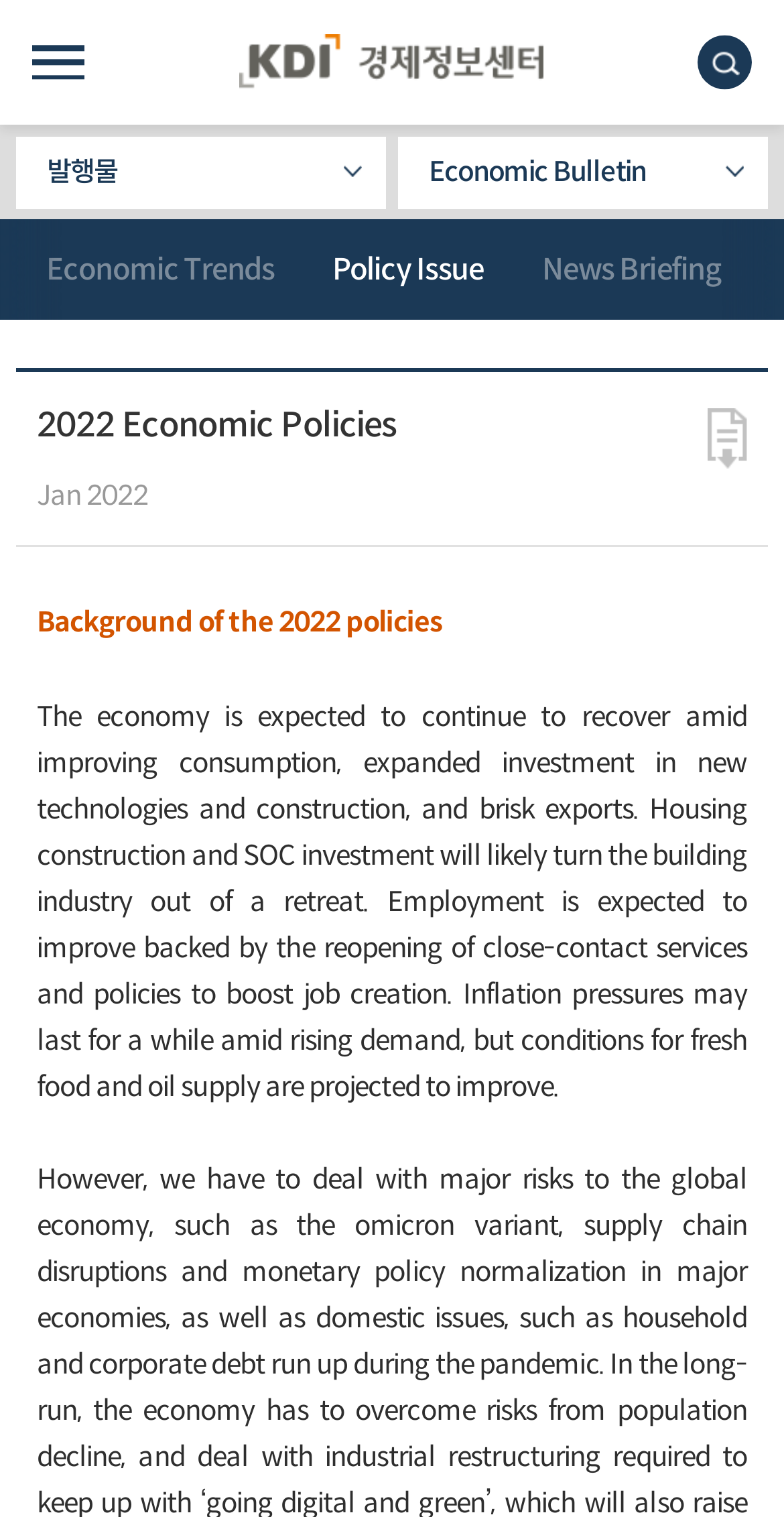Kindly determine the bounding box coordinates for the area that needs to be clicked to execute this instruction: "Click the ALL MENU button".

[0.04, 0.03, 0.107, 0.053]